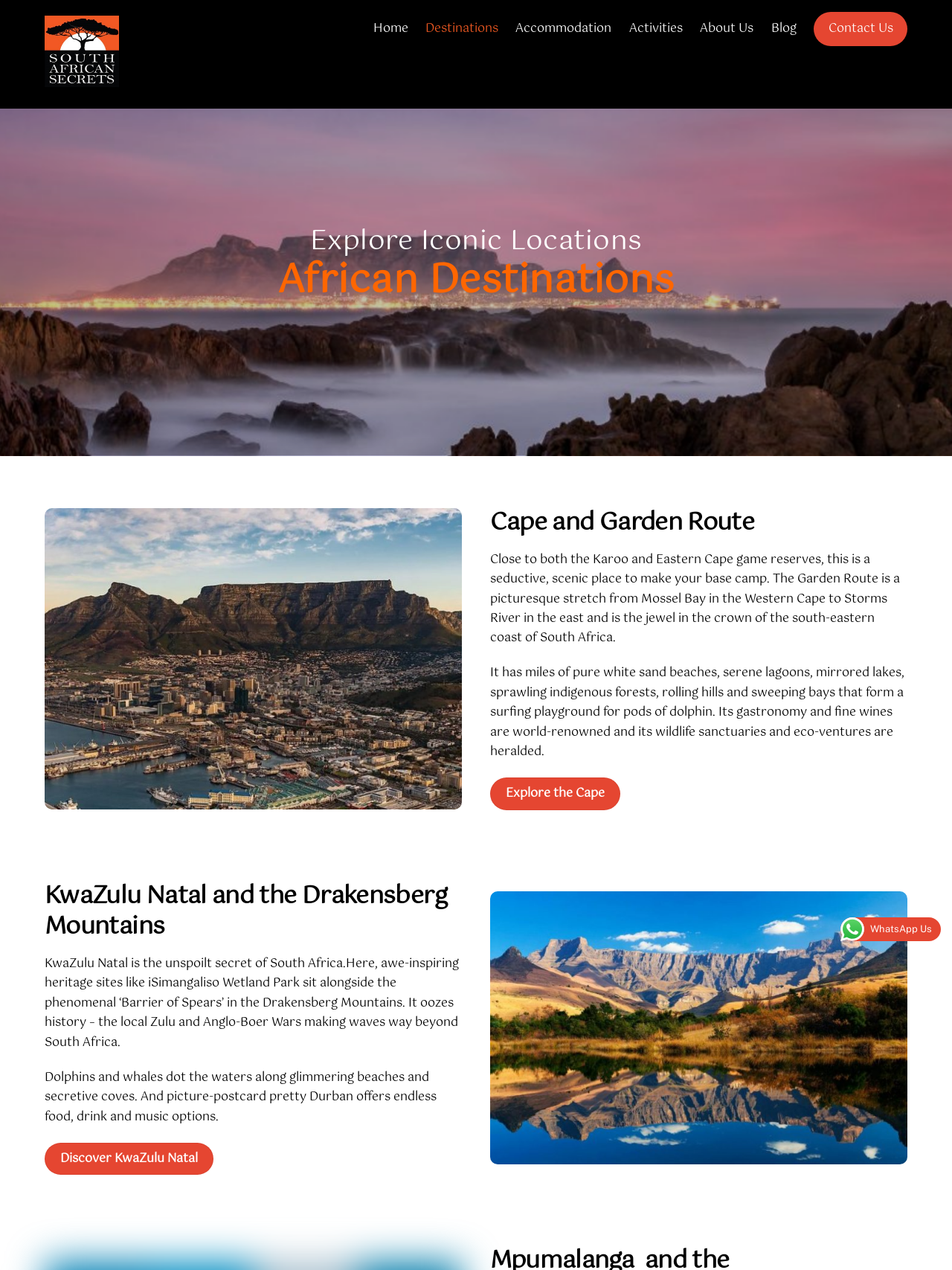Please predict the bounding box coordinates of the element's region where a click is necessary to complete the following instruction: "Explore the Cape". The coordinates should be represented by four float numbers between 0 and 1, i.e., [left, top, right, bottom].

[0.514, 0.612, 0.651, 0.638]